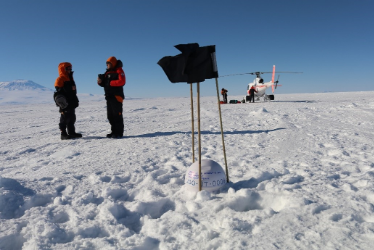How do the trackers transmit data?
Refer to the image and give a detailed answer to the query.

According to the caption, the trackers collect and transmit position data in real-time to aid in the study of ice break-out events, and they do so via Iridium satellite, which is a satellite communication system.